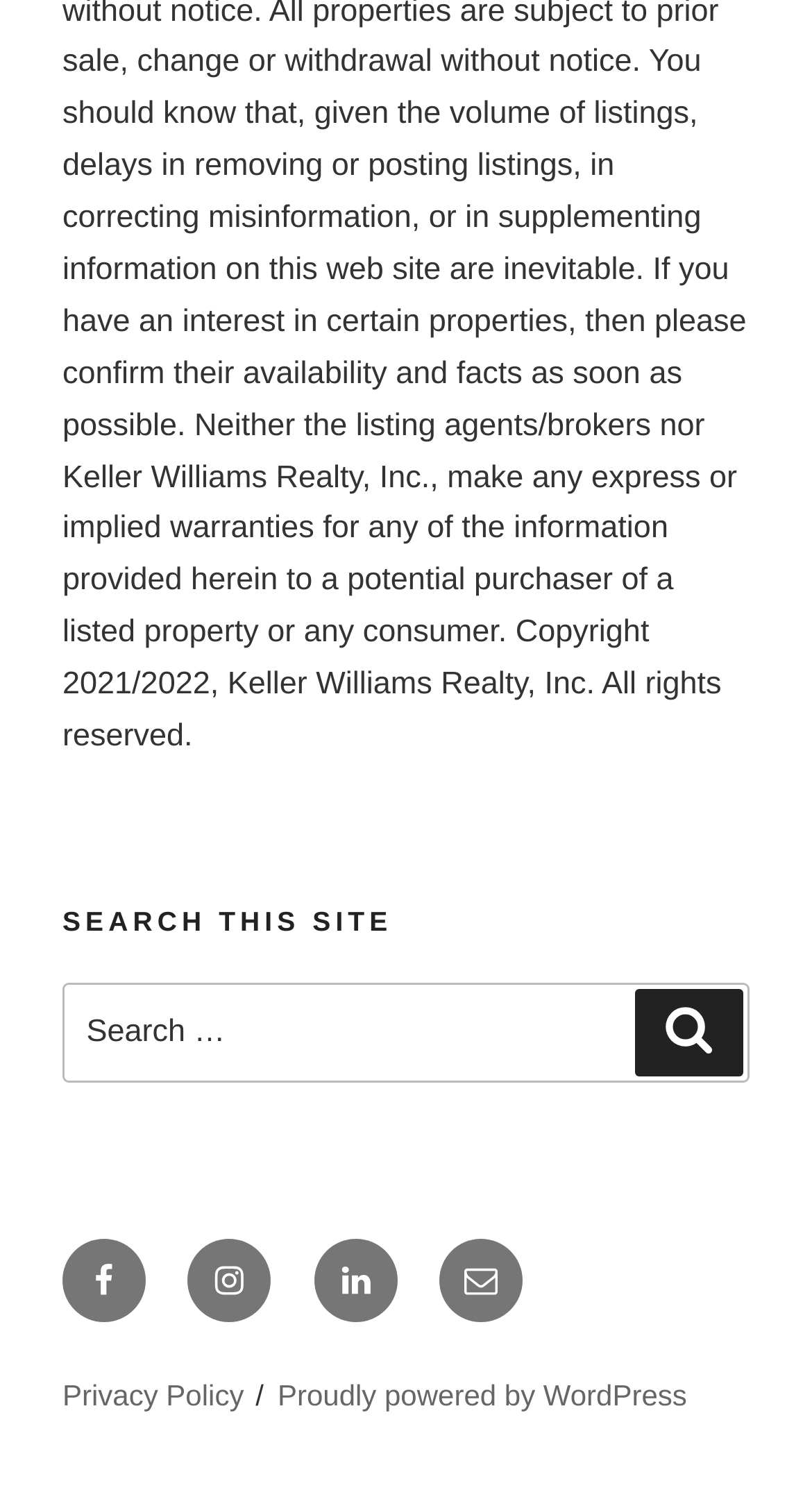Please provide a comprehensive response to the question based on the details in the image: How many social media links are in the footer?

The footer section of the webpage contains a navigation menu labeled 'Footer Social Links Menu' which includes four social media links: Facebook, Instagram, LinkedIn, and Email.